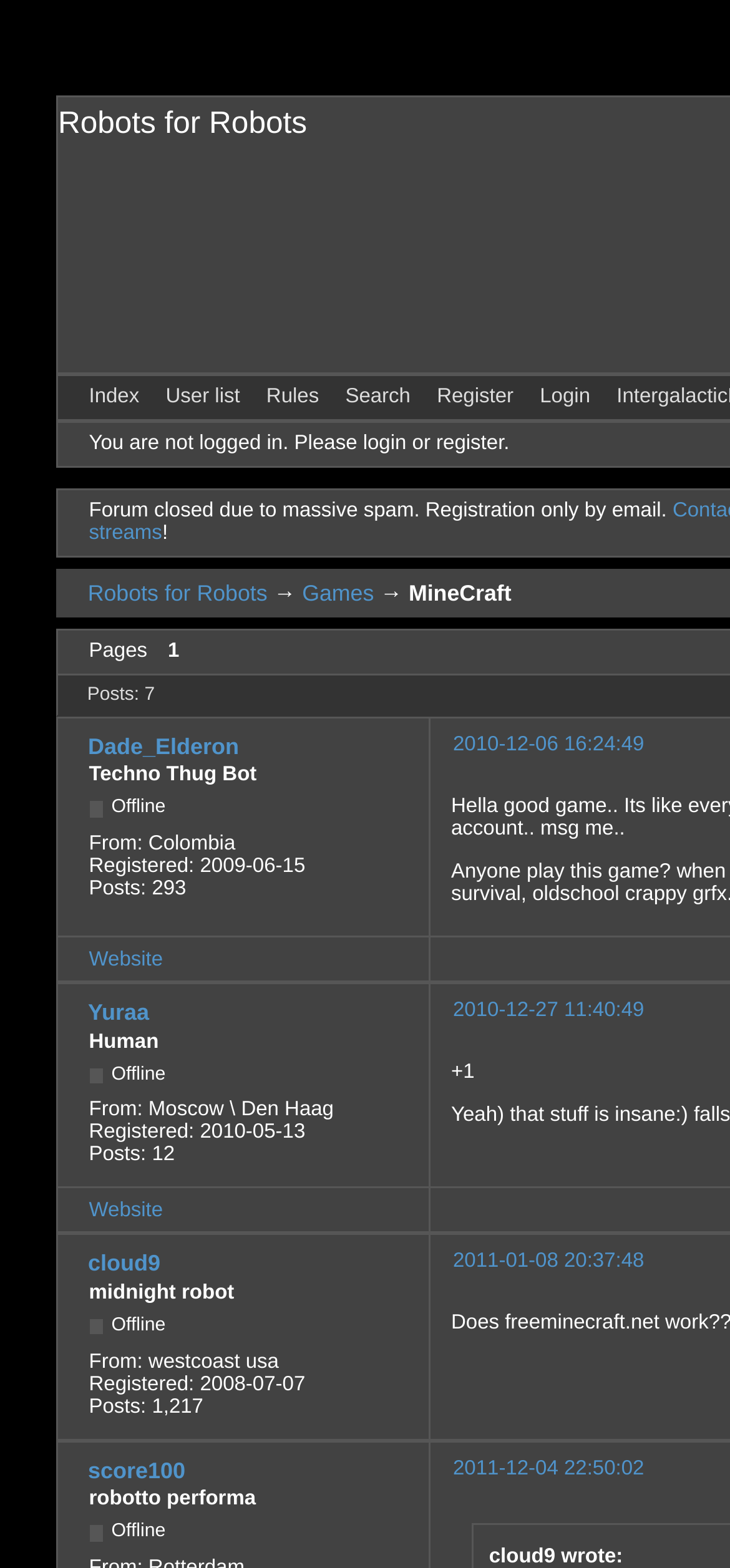Using the information shown in the image, answer the question with as much detail as possible: What is the status of Techno Thug Bot?

I found the text 'Techno Thug Bot' and next to it, I saw the status 'Offline'. Therefore, the status of Techno Thug Bot is Offline.